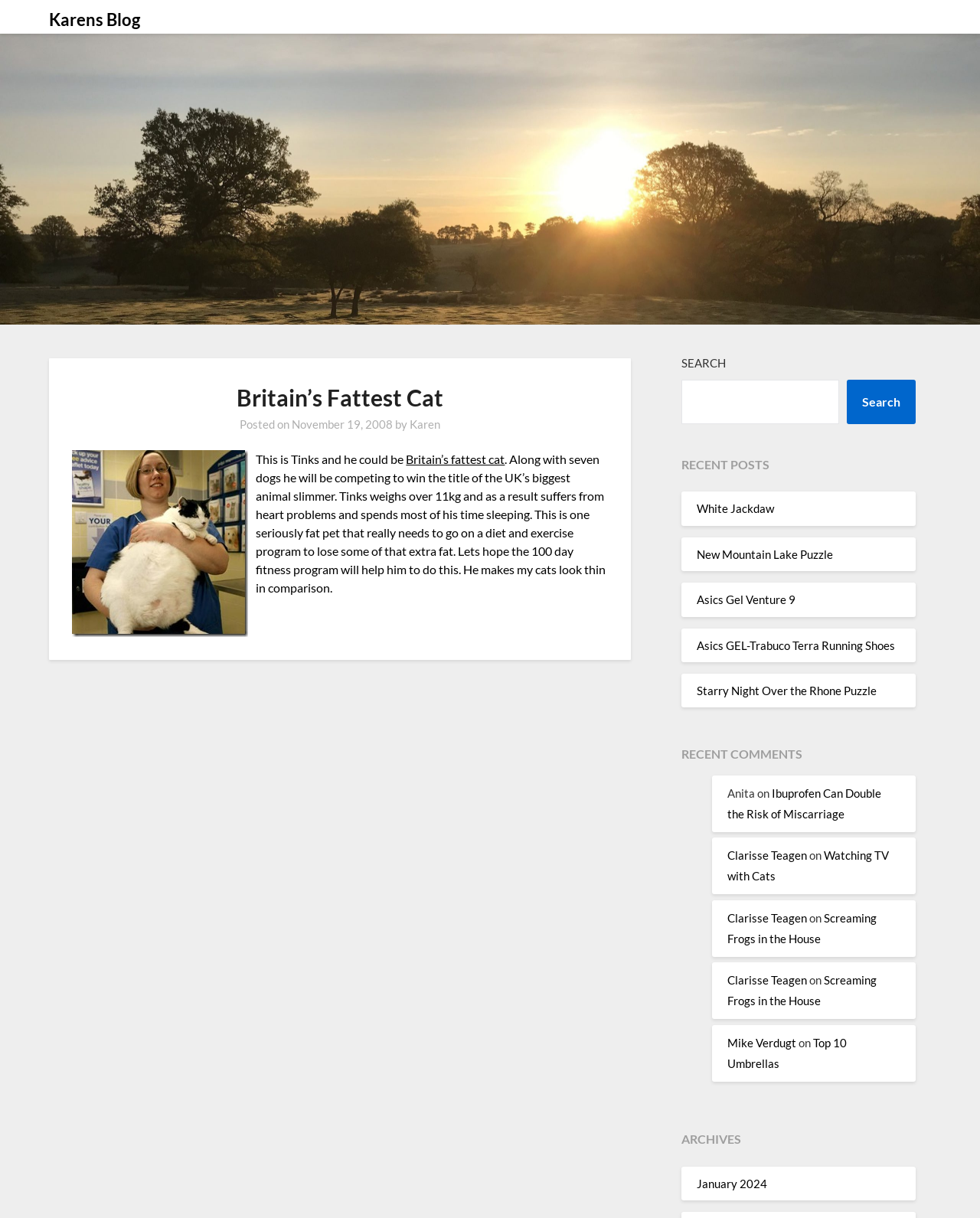Please mark the bounding box coordinates of the area that should be clicked to carry out the instruction: "Click the 'Home' link".

None